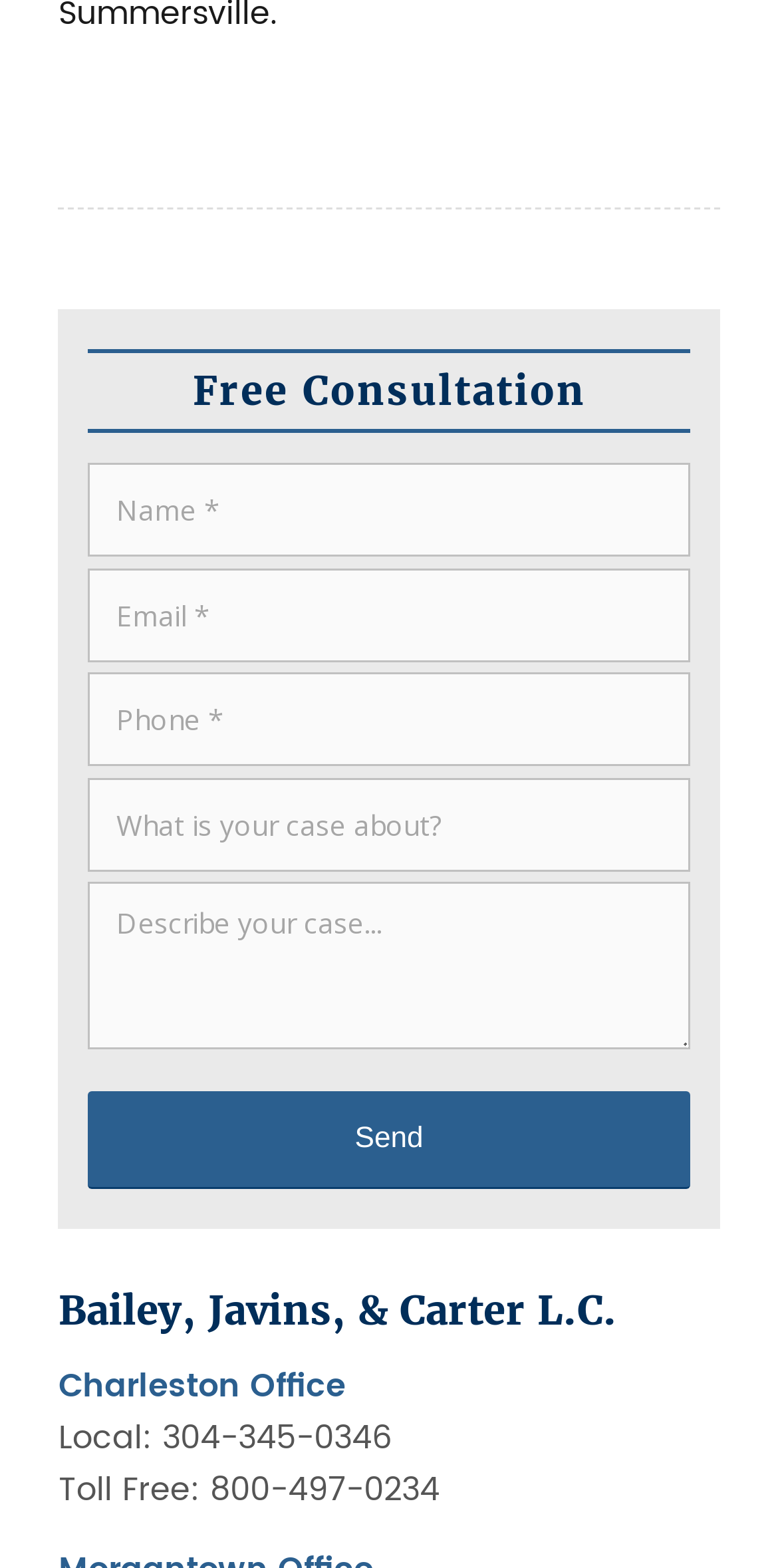Answer in one word or a short phrase: 
What is the position of the 'Send' button relative to the text boxes?

Below